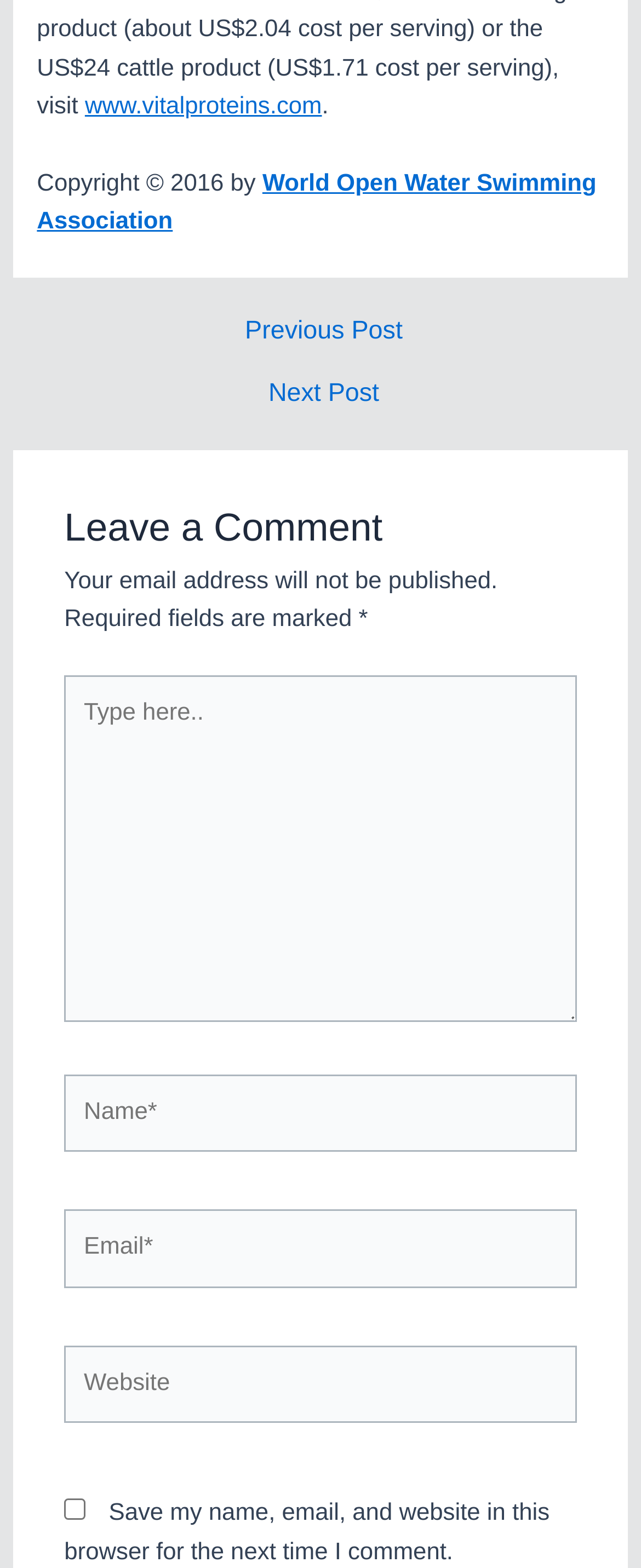Answer this question in one word or a short phrase: How many fields are required to be filled in the comment section?

Three